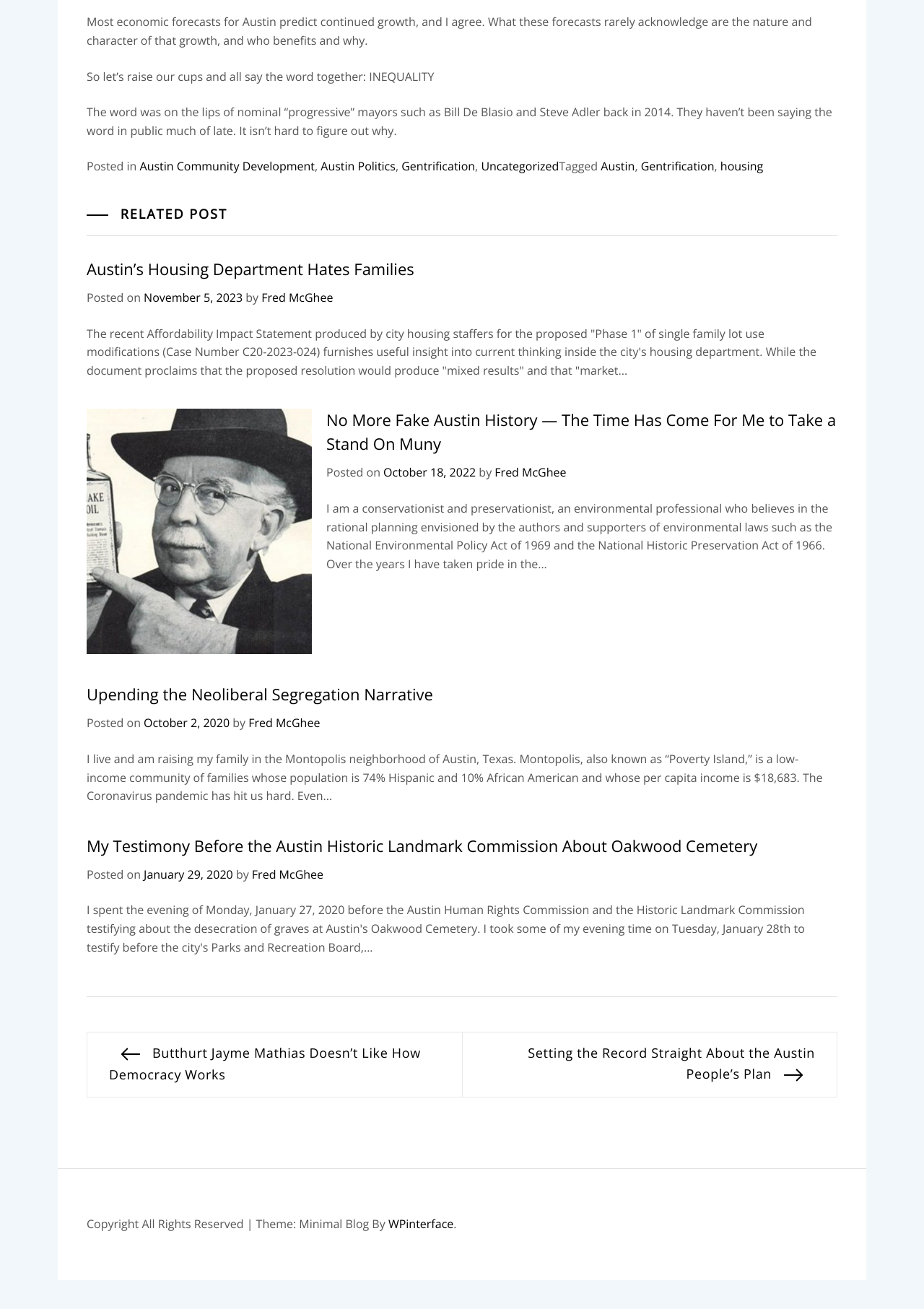Could you highlight the region that needs to be clicked to execute the instruction: "Click on the 'Austin Community Development' link"?

[0.151, 0.121, 0.341, 0.133]